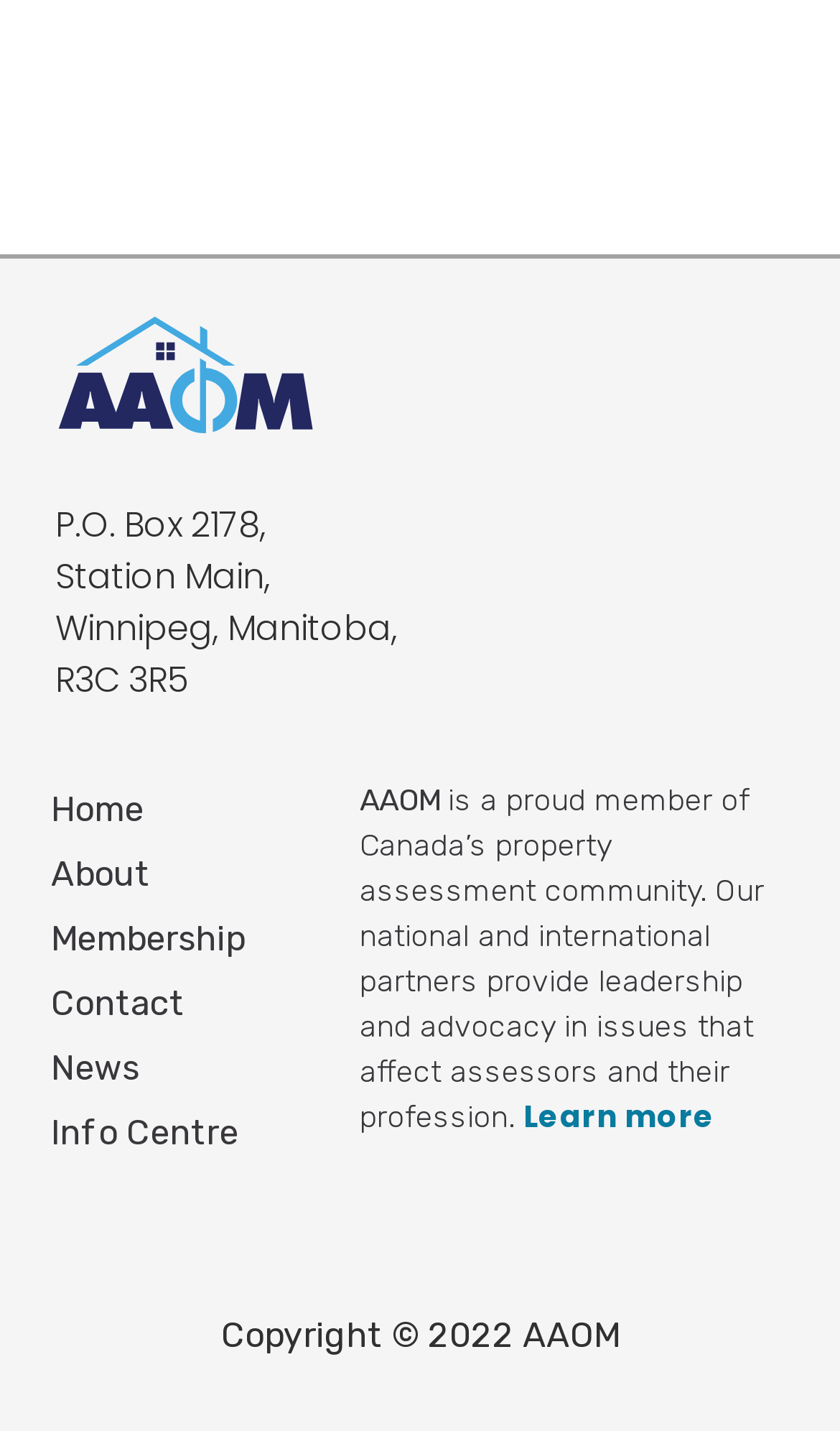Find and provide the bounding box coordinates for the UI element described with: "Learn more".

[0.623, 0.765, 0.852, 0.795]